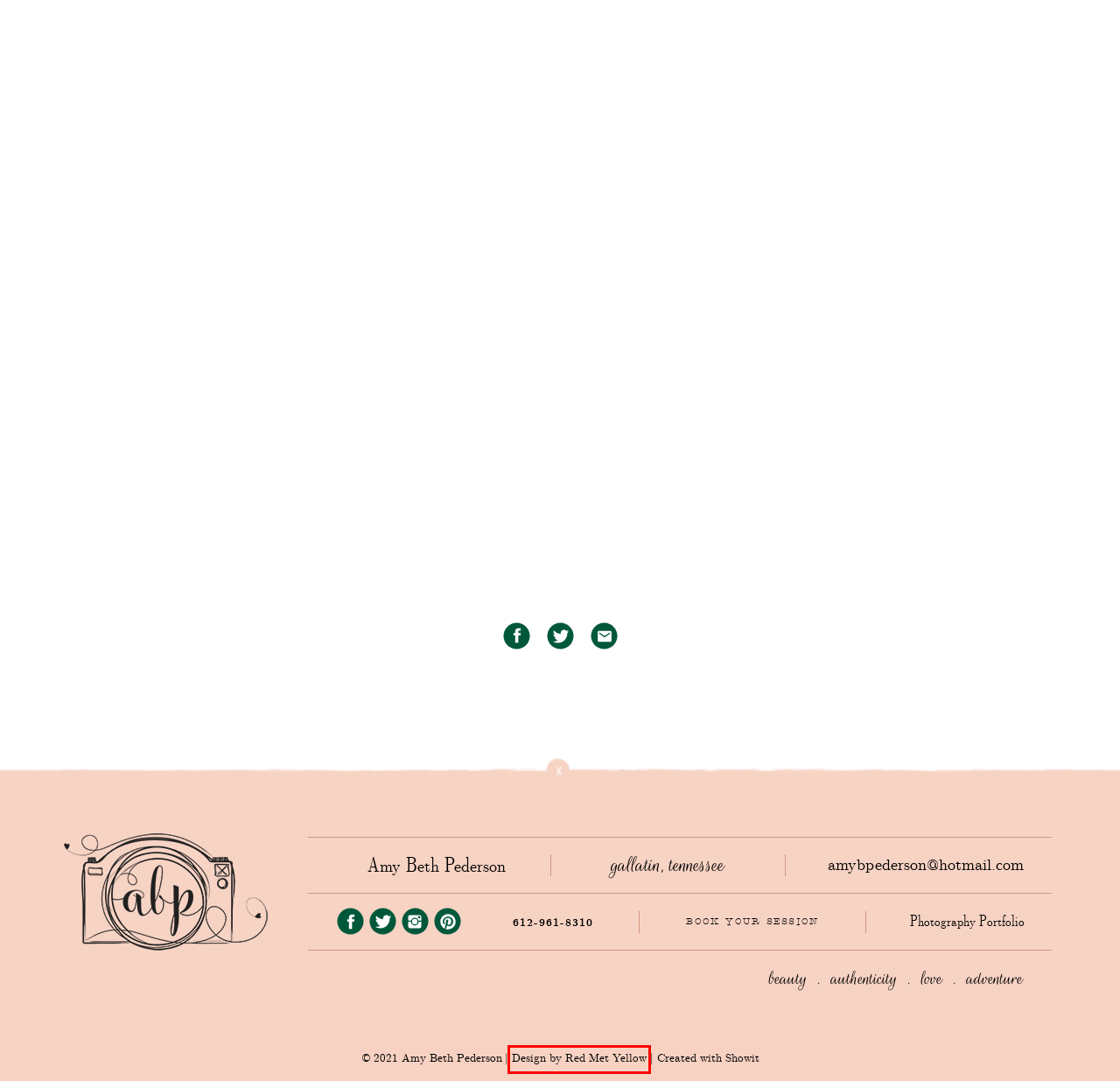You are looking at a webpage screenshot with a red bounding box around an element. Pick the description that best matches the new webpage after interacting with the element in the red bounding box. The possible descriptions are:
A. When Your God-Sized Dream Needs Support and Prayer - Amy Beth Pederson
B. Portfolio
C. Showit: A Drag & Drop Website Builder for Creatives
D. Scheduling
E. Red Met Yellow Creative - Website and Marketing Templates
F. Introducing the New Vision for this Blog! - Amy Beth Pederson
G. Venue
H. Meet Amy

E